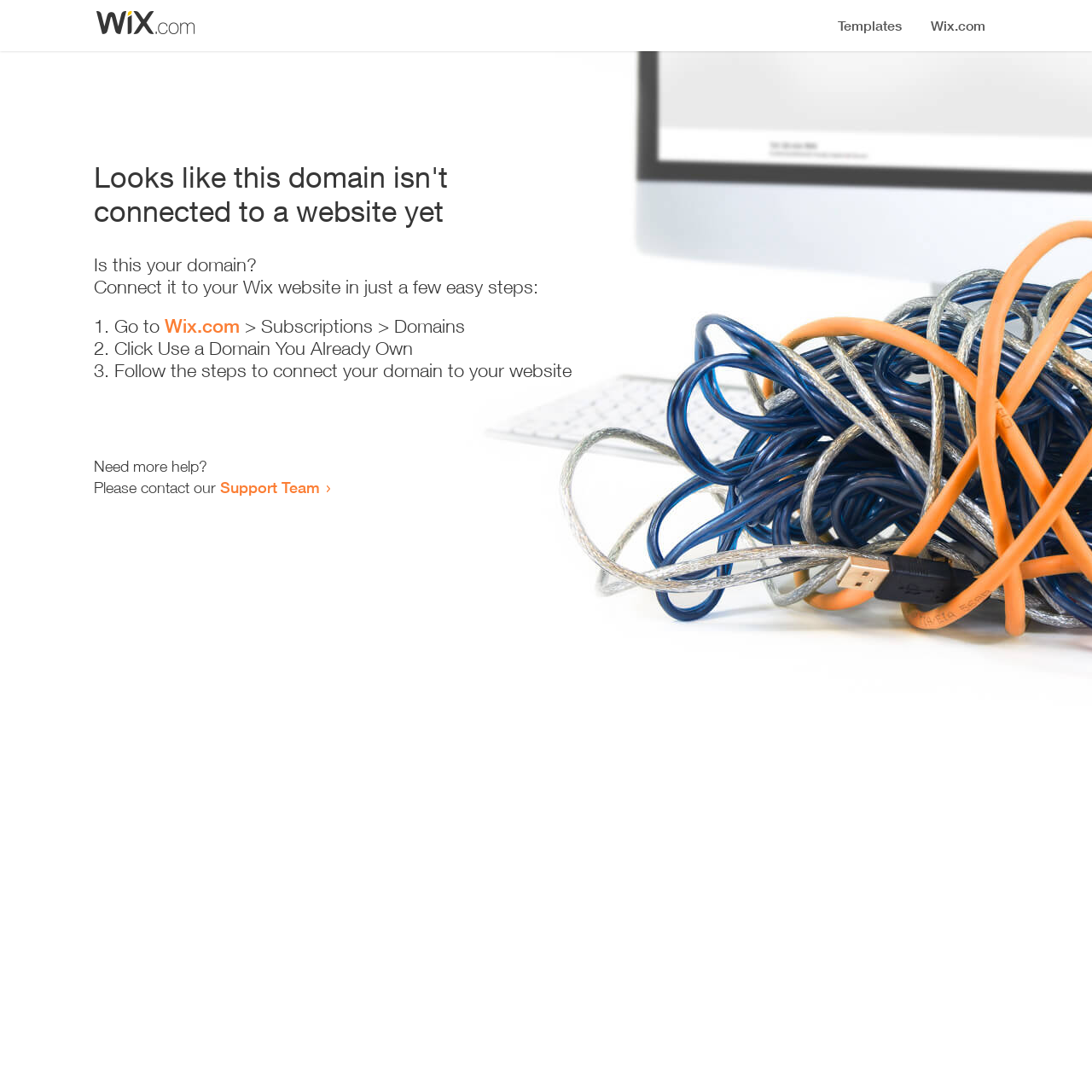Explain the contents of the webpage comprehensively.

The webpage appears to be an error page, indicating that a domain is not connected to a website yet. At the top, there is a small image, likely a logo or icon. Below the image, a prominent heading reads "Looks like this domain isn't connected to a website yet". 

Underneath the heading, a series of instructions are provided to connect the domain to a Wix website. The instructions are divided into three steps, each marked with a numbered list marker (1., 2., and 3.). The first step involves going to Wix.com, specifically the Subscriptions > Domains section. The second step is to click "Use a Domain You Already Own", and the third step is to follow the instructions to connect the domain to the website.

At the bottom of the page, there is a section offering additional help, with a message "Need more help?" followed by an invitation to contact the Support Team, which is a clickable link.